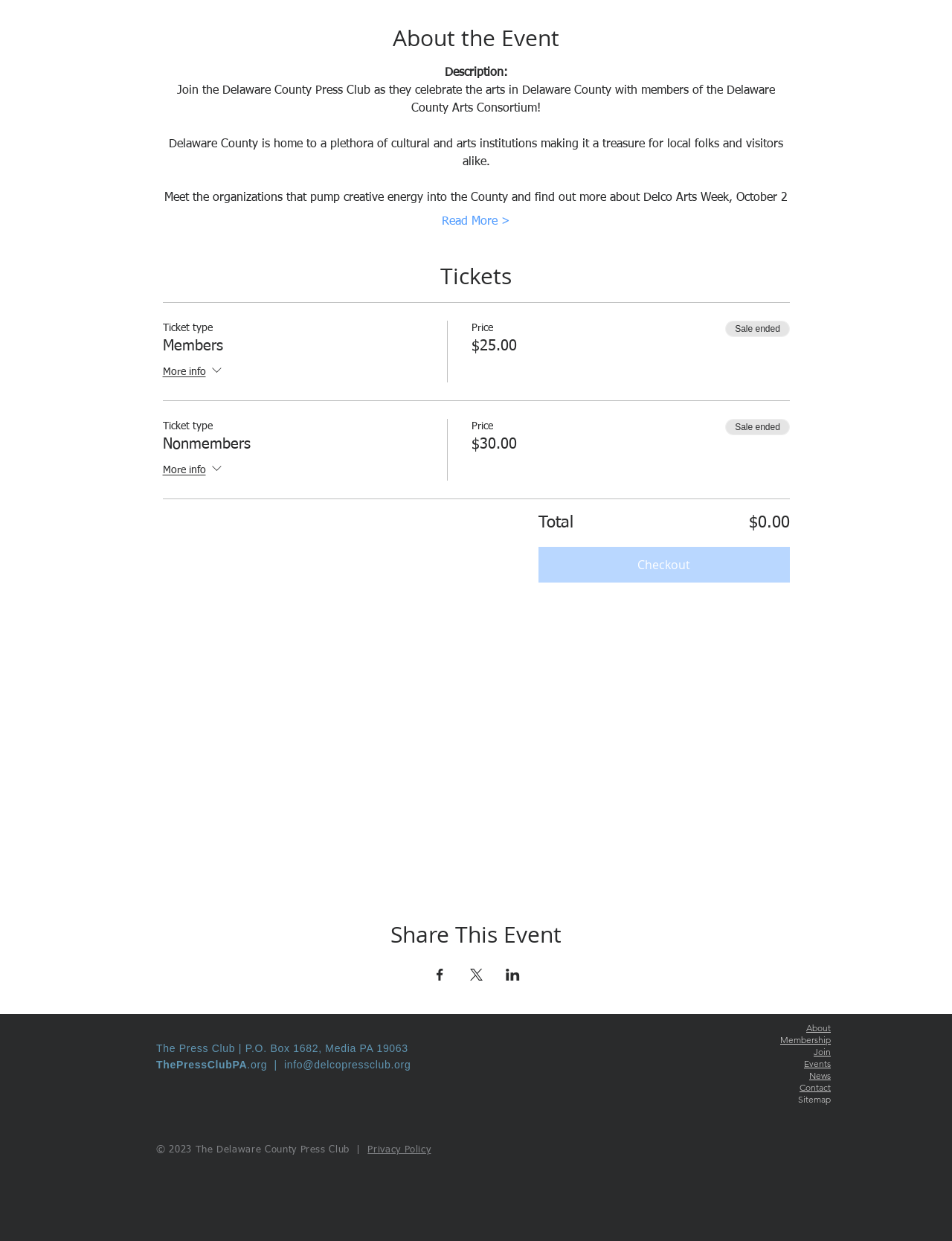Determine the bounding box coordinates of the element's region needed to click to follow the instruction: "Go to Facebook". Provide these coordinates as four float numbers between 0 and 1, formatted as [left, top, right, bottom].

None